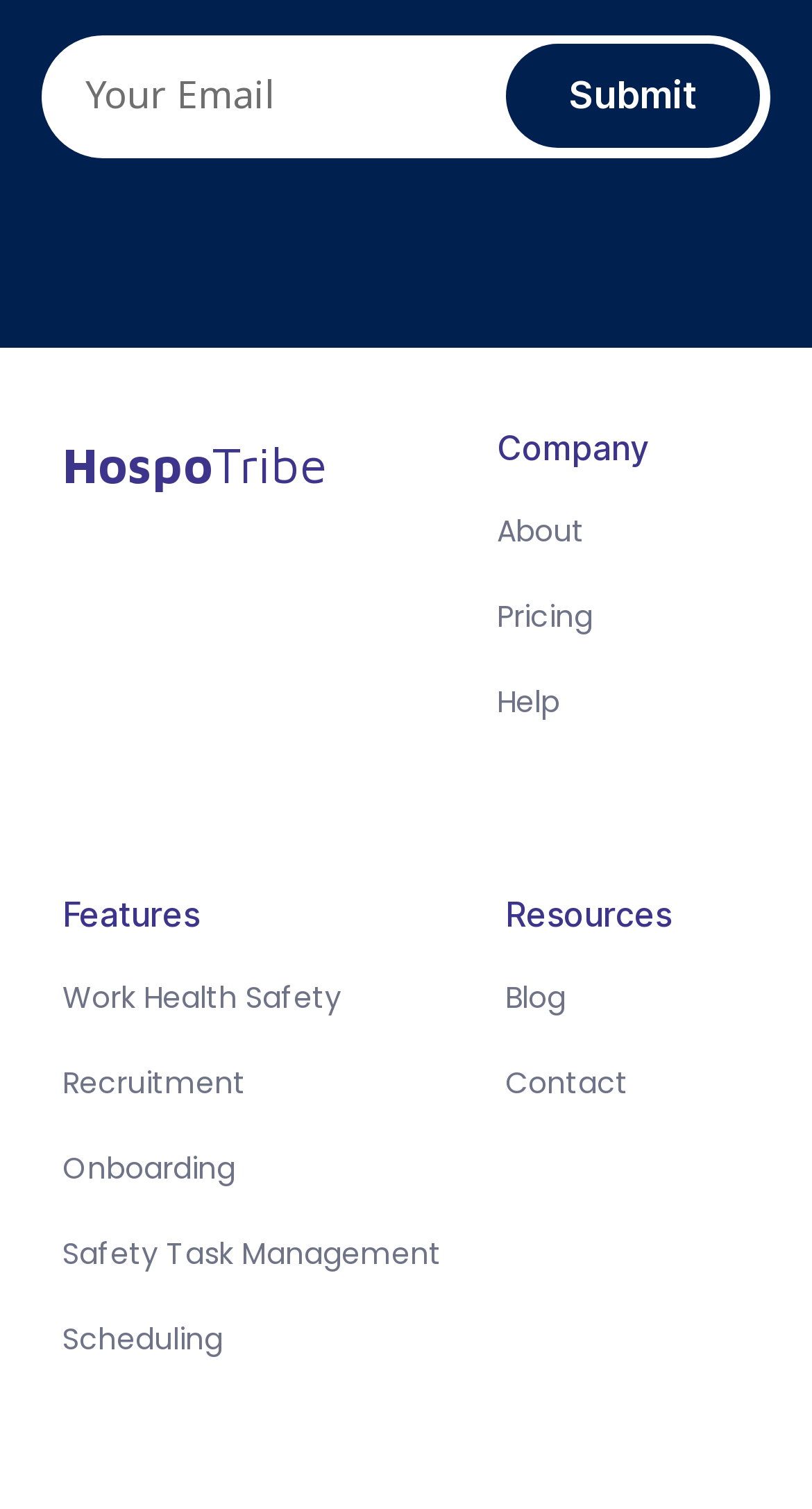Determine the bounding box coordinates of the element that should be clicked to execute the following command: "Submit the form".

[0.623, 0.028, 0.936, 0.097]